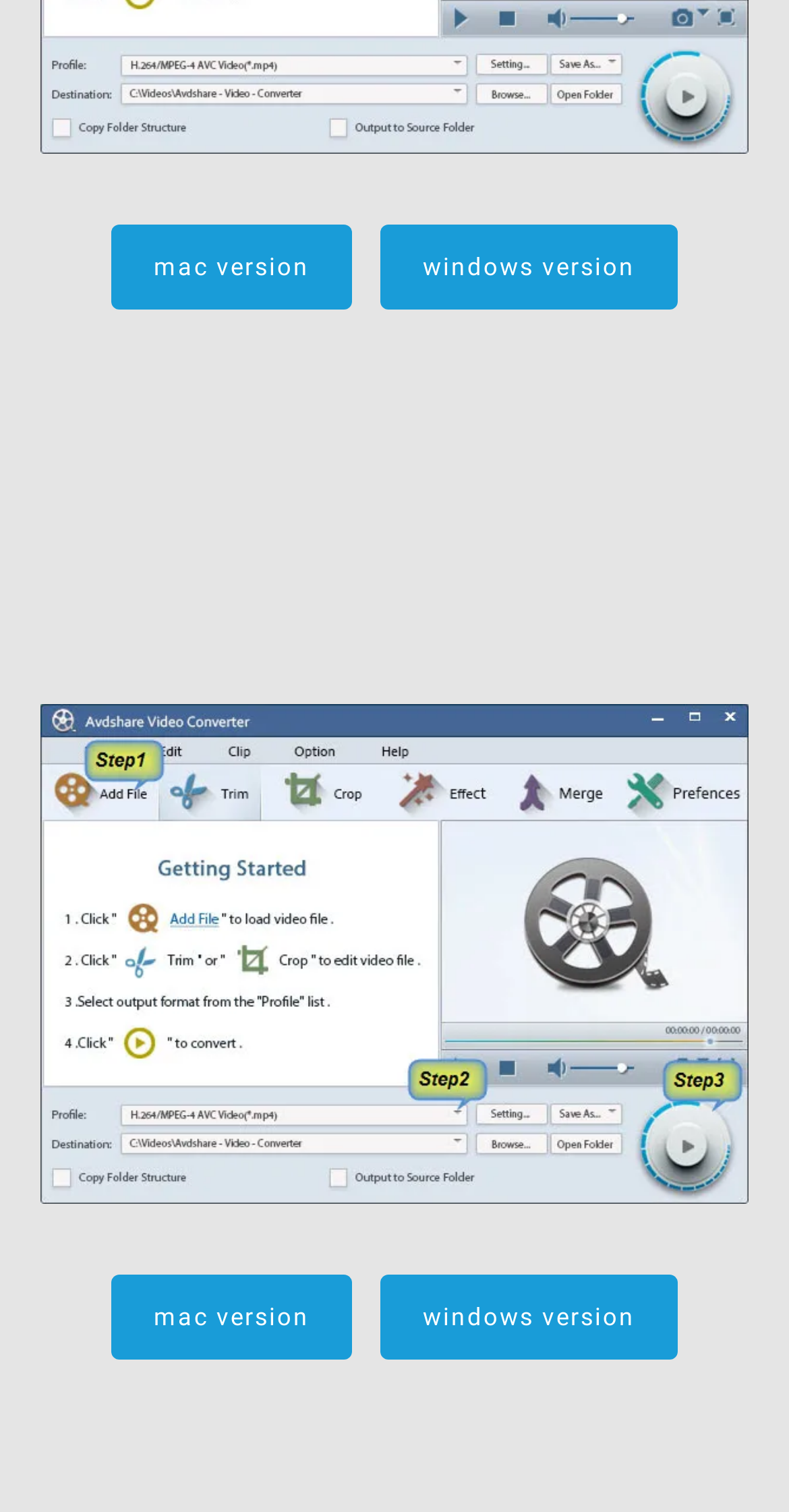For the given element description Mac Version, determine the bounding box coordinates of the UI element. The coordinates should follow the format (top-left x, top-left y, bottom-right x, bottom-right y) and be within the range of 0 to 1.

[0.141, 0.149, 0.446, 0.205]